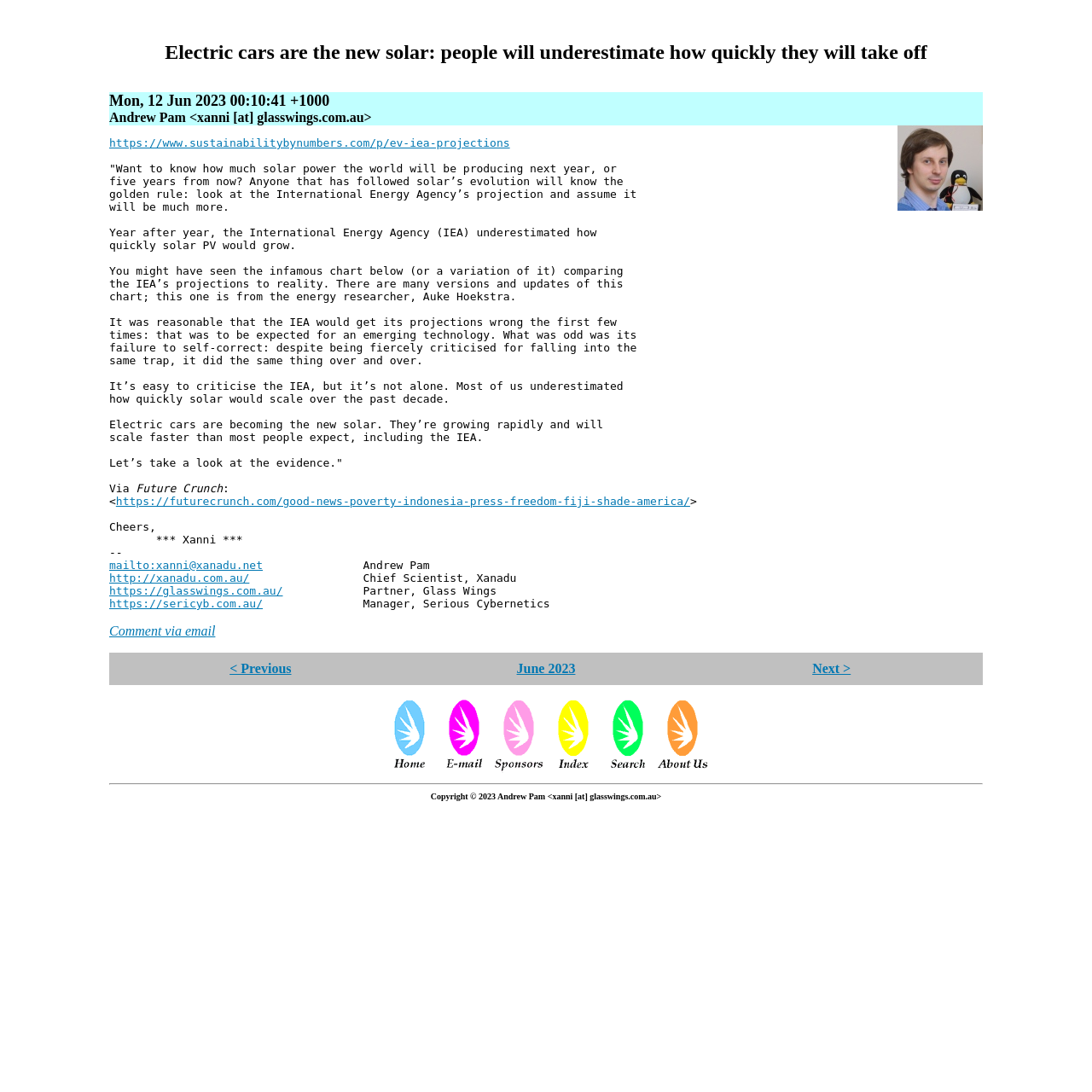Identify the bounding box coordinates of the region I need to click to complete this instruction: "Go to the home page".

[0.352, 0.697, 0.398, 0.71]